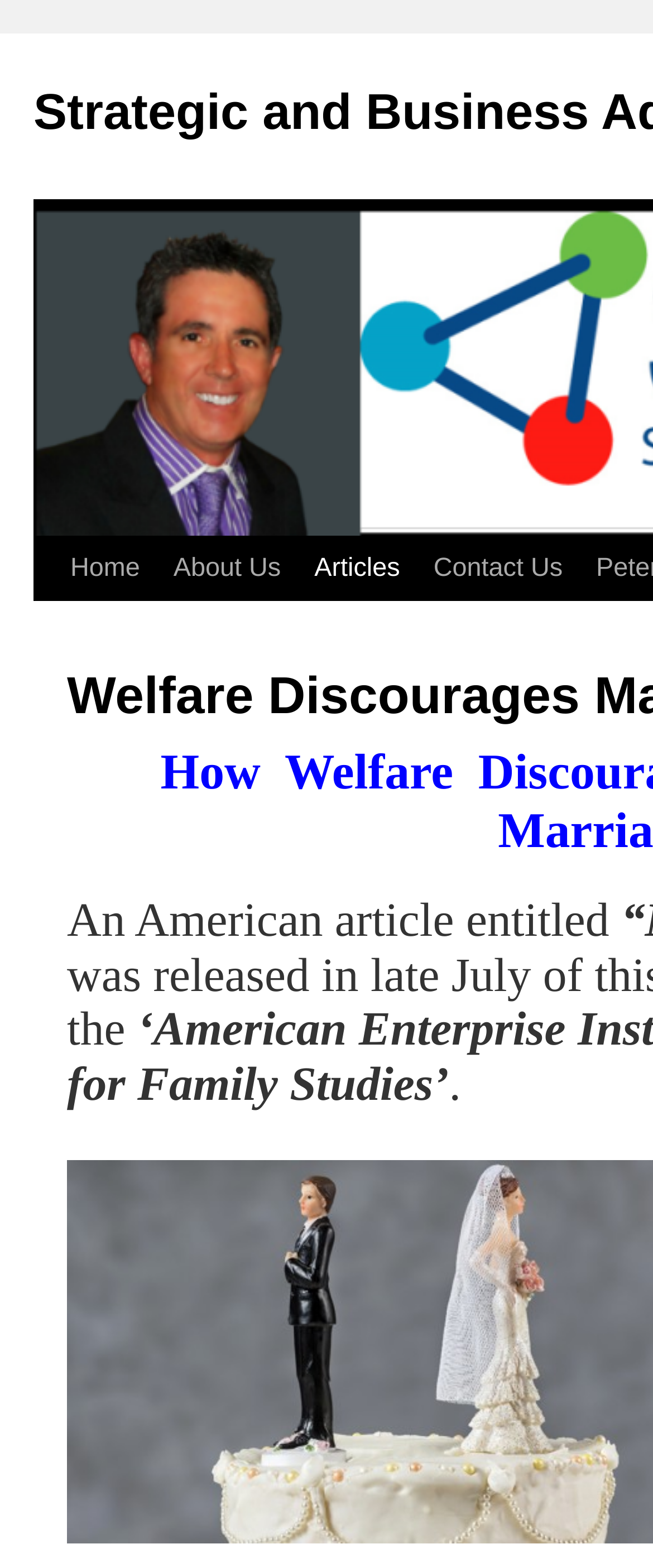How many sentences are in the article title?
Answer the question with a single word or phrase by looking at the picture.

1